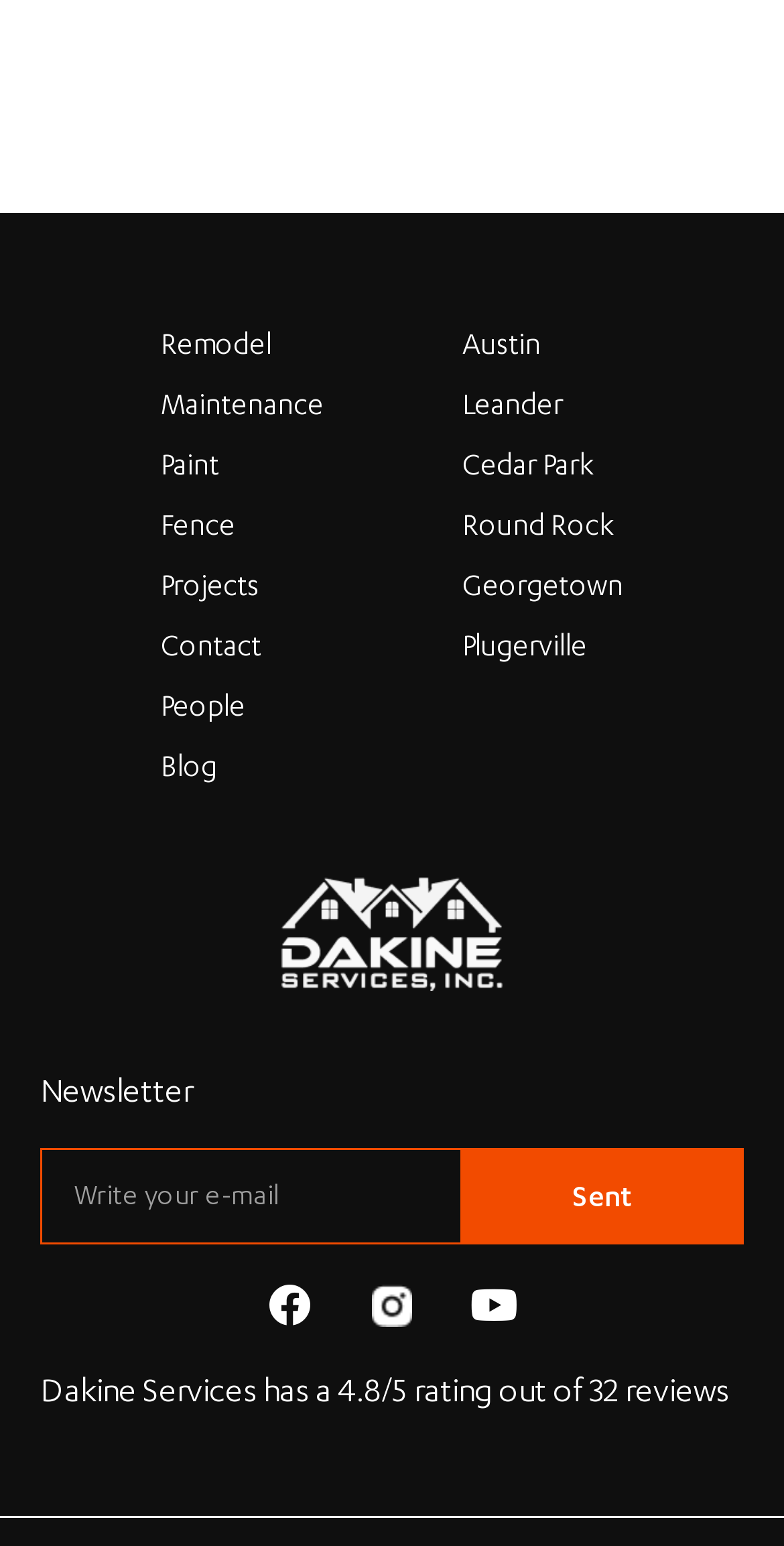Calculate the bounding box coordinates of the UI element given the description: "name="form_fields[field_33f7784]" placeholder="Write your e-mail"".

[0.051, 0.742, 0.59, 0.805]